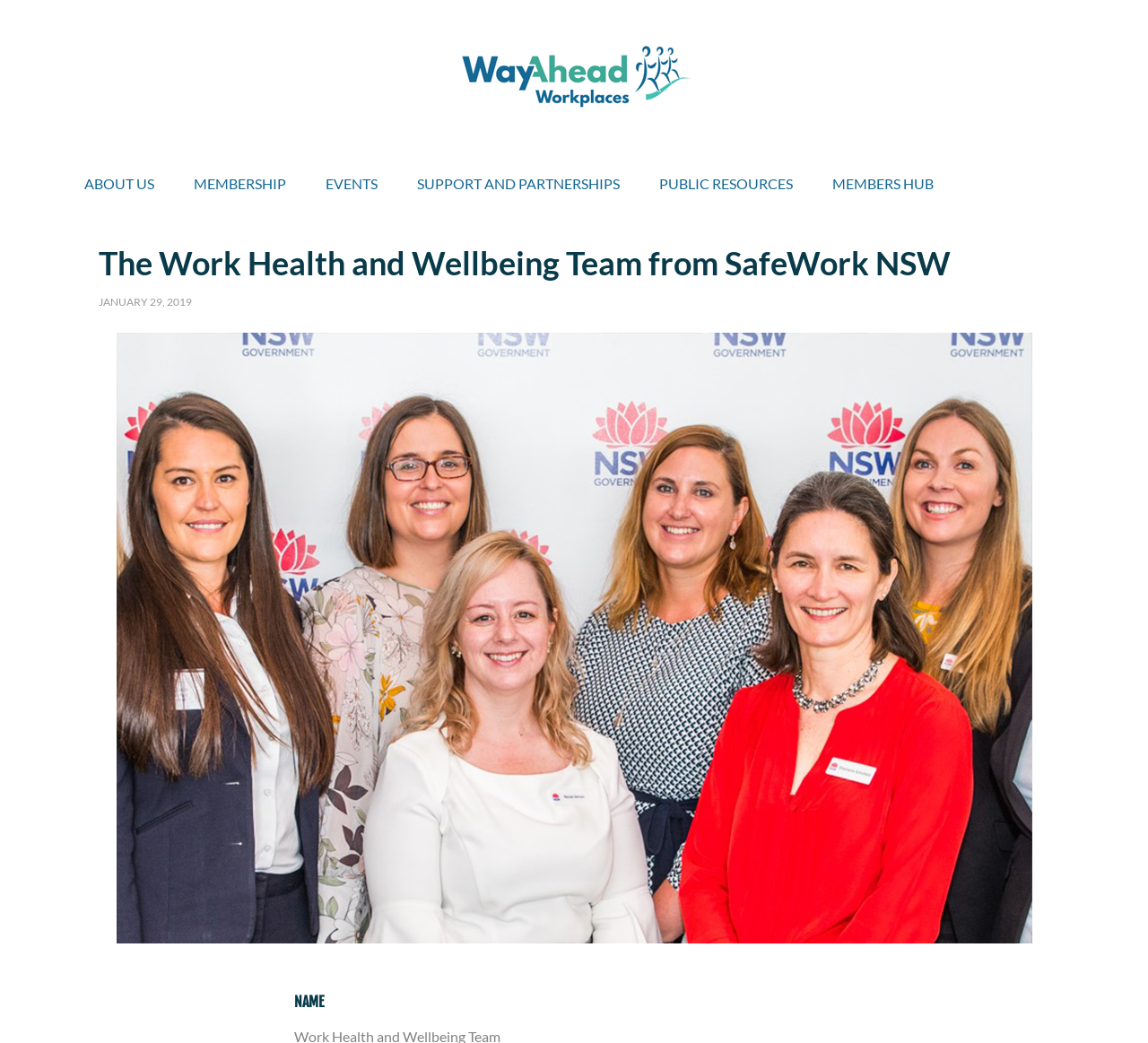What are the main navigation items?
Based on the image, provide a one-word or brief-phrase response.

ABOUT US, MEMBERSHIP, EVENTS, SUPPORT AND PARTNERSHIPS, PUBLIC RESOURCES, MEMBERS HUB